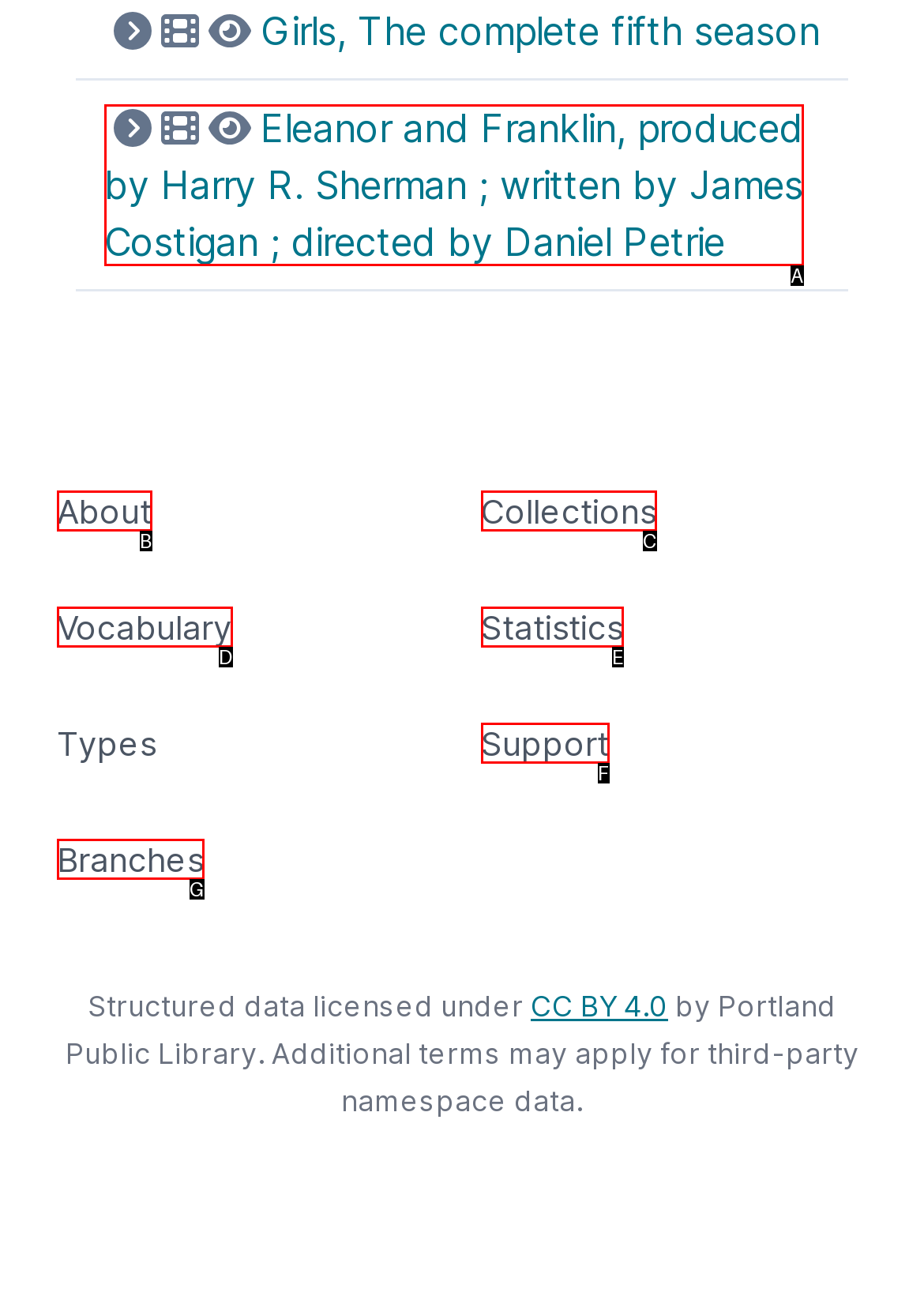Identify the HTML element that corresponds to the description: Branches Provide the letter of the matching option directly from the choices.

G